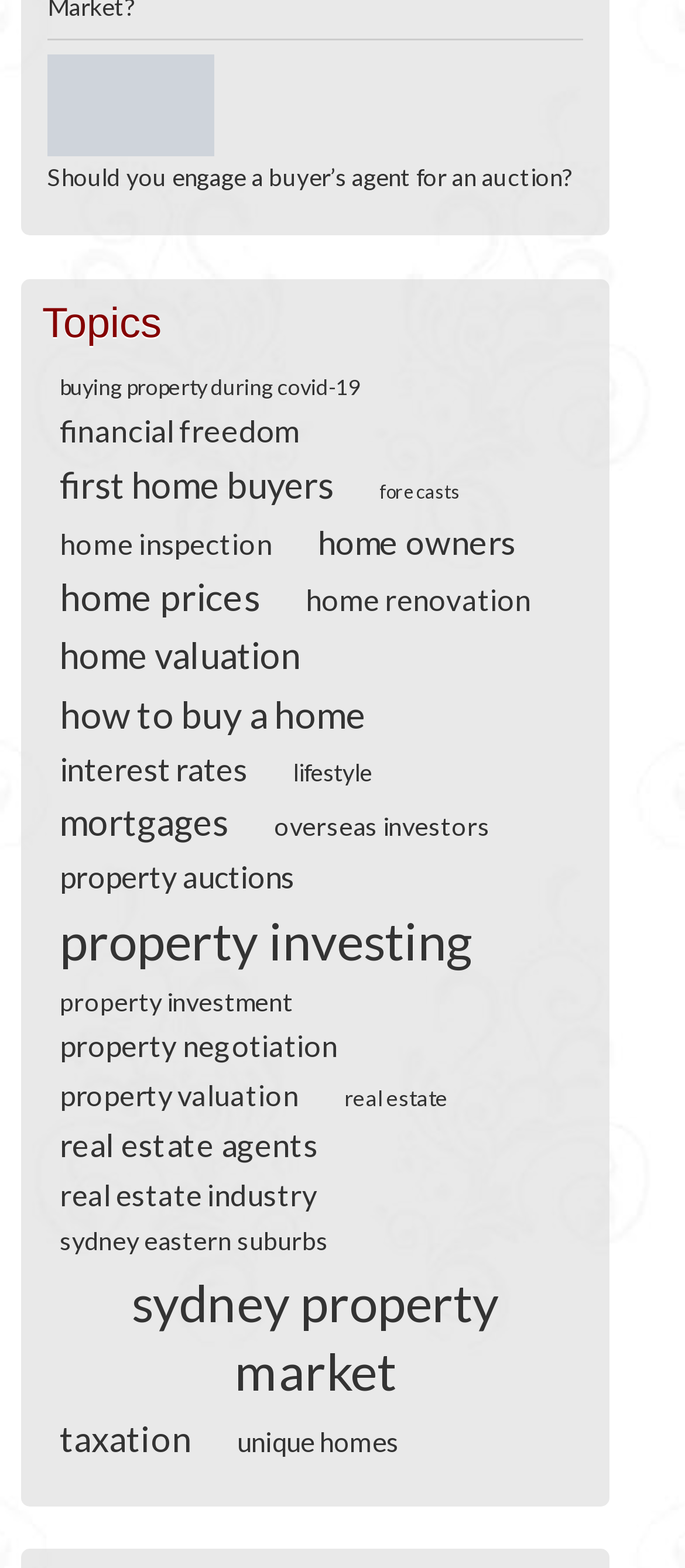Identify the bounding box coordinates of the clickable region necessary to fulfill the following instruction: "Read about 'home prices'". The bounding box coordinates should be four float numbers between 0 and 1, i.e., [left, top, right, bottom].

[0.062, 0.367, 0.405, 0.396]